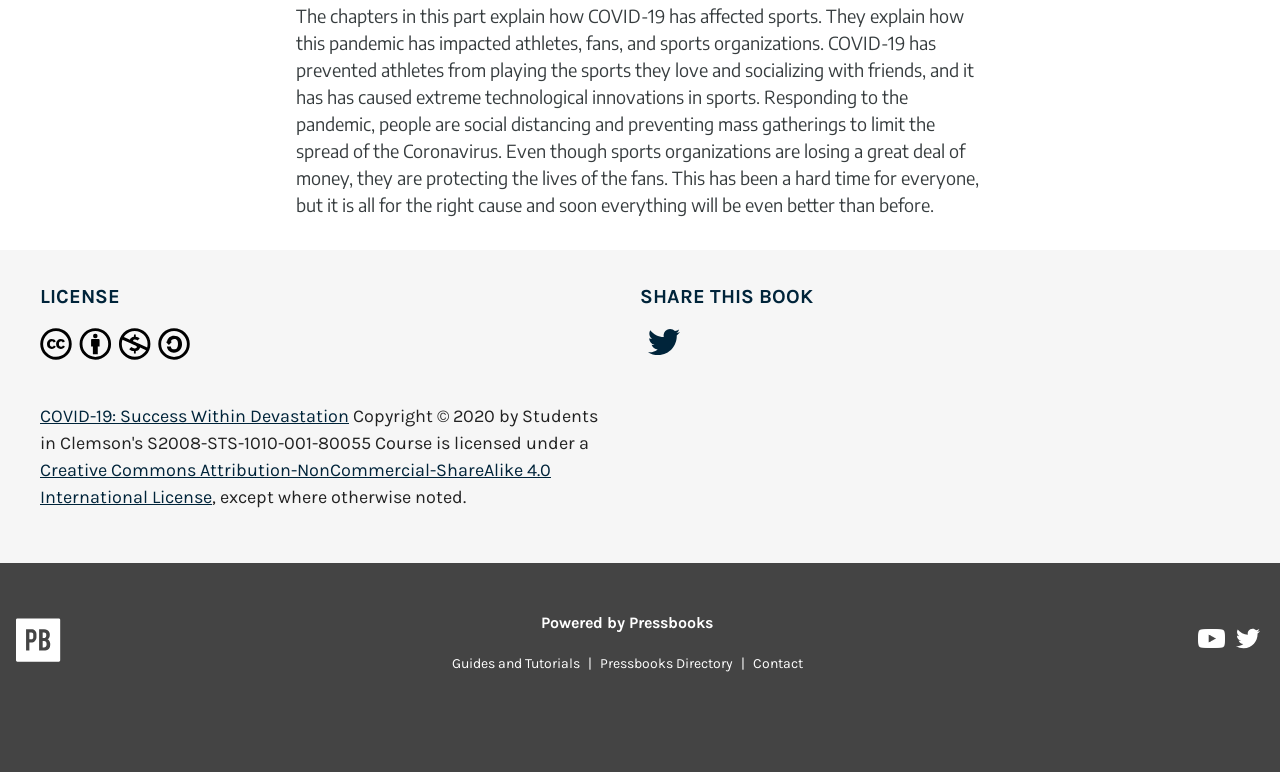Could you find the bounding box coordinates of the clickable area to complete this instruction: "Read the chapter about COVID-19"?

[0.031, 0.525, 0.273, 0.554]